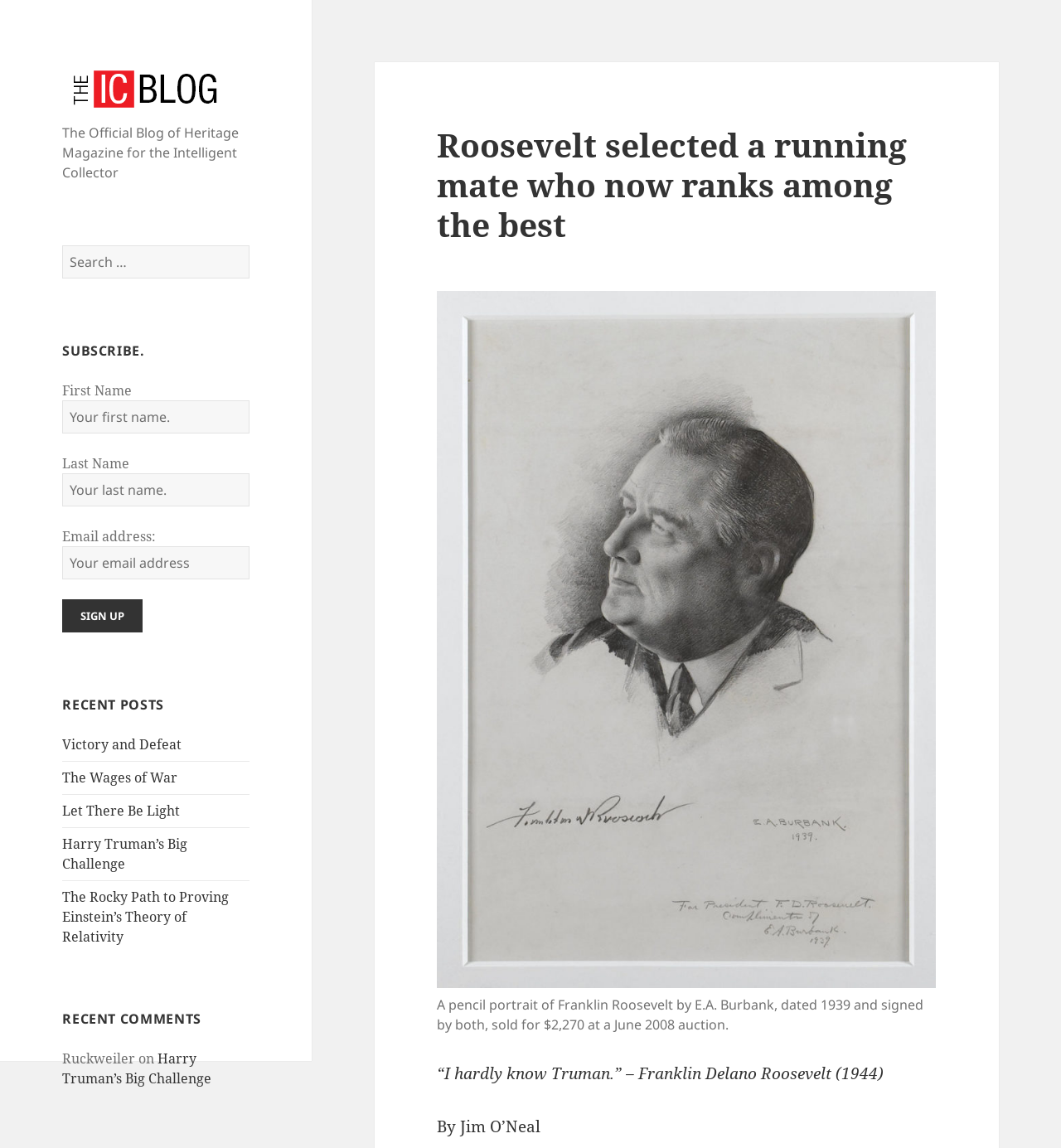By analyzing the image, answer the following question with a detailed response: What is the purpose of the button with the text 'SIGN UP'?

I found the button with the text 'SIGN UP' and noticed that it is located near the textboxes for first name, last name, and email address, which suggests that the button is used to submit the subscription form.